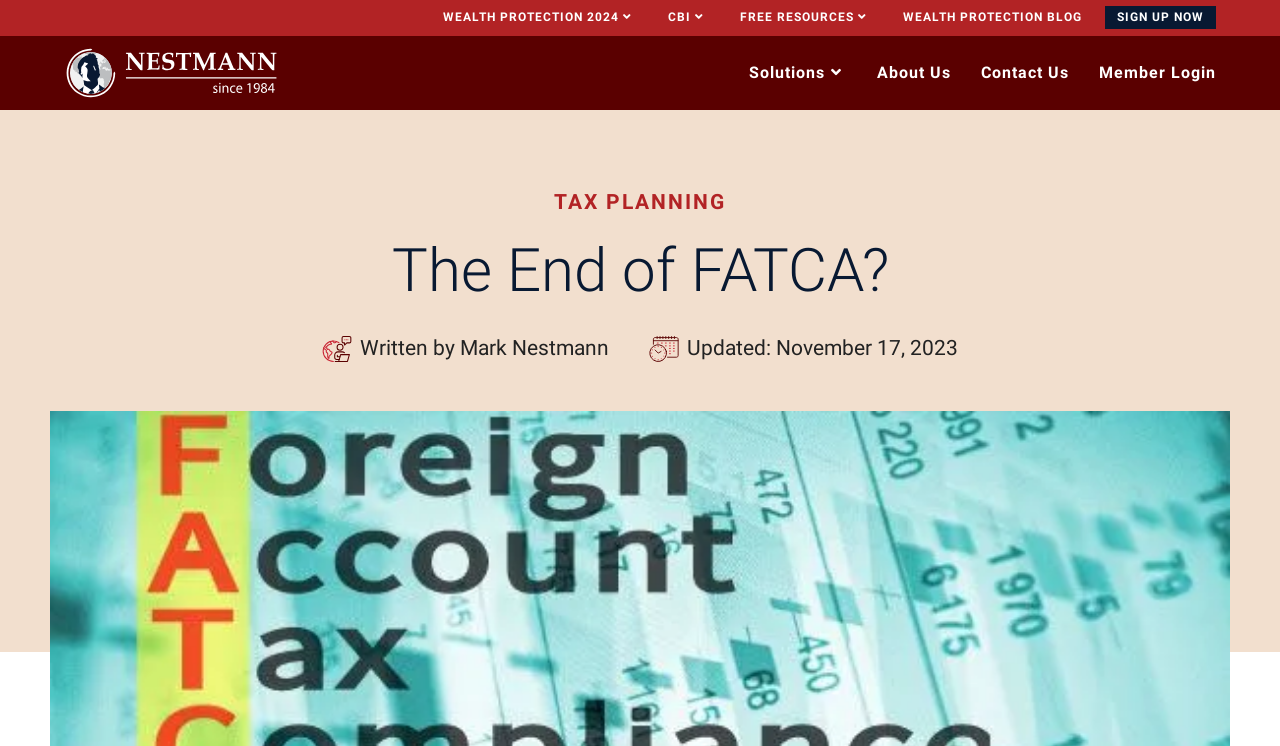What is the topic of the article?
Using the visual information, reply with a single word or short phrase.

FATCA